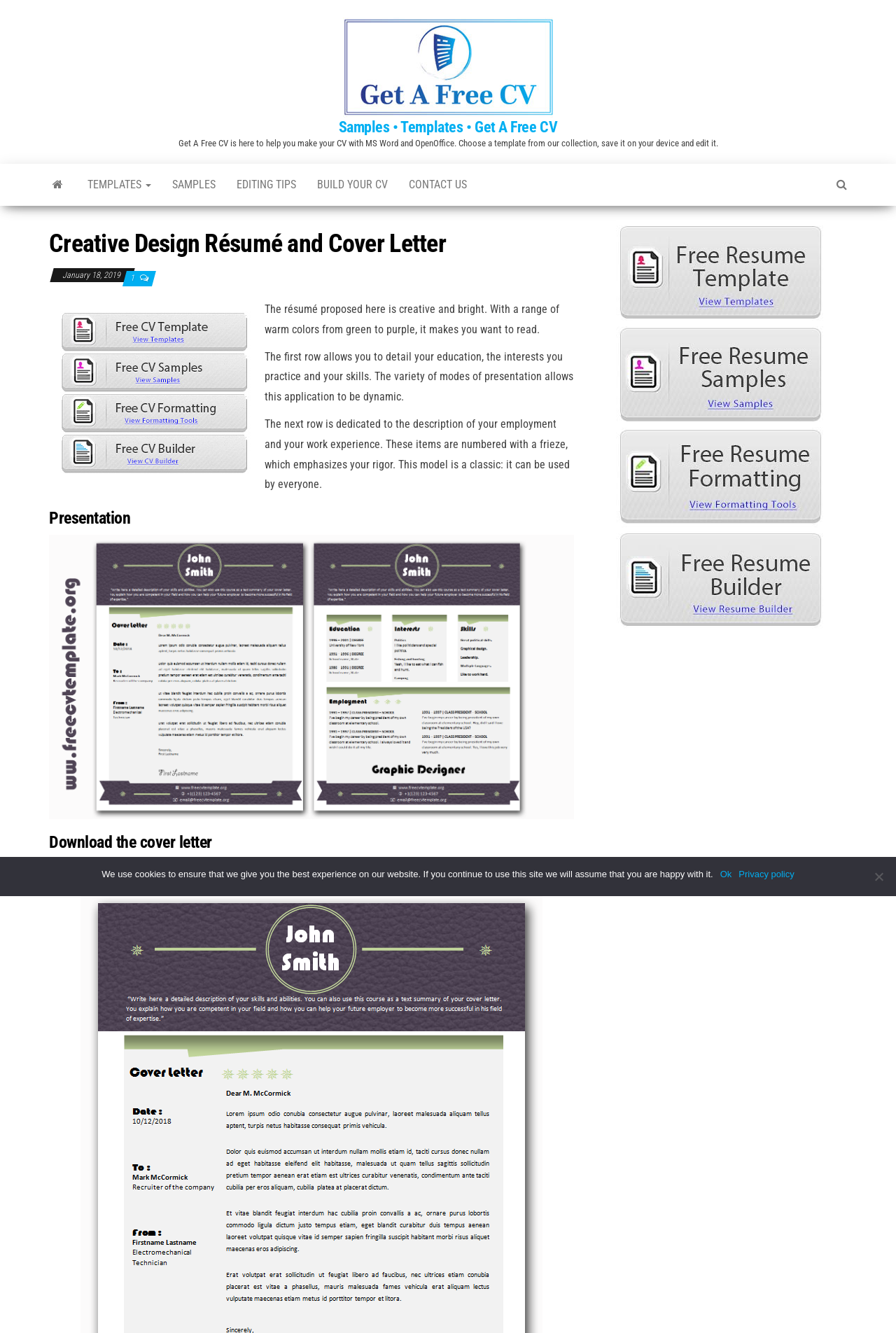Determine the bounding box coordinates for the region that must be clicked to execute the following instruction: "Click the 'BUILD YOUR CV' link".

[0.342, 0.123, 0.445, 0.154]